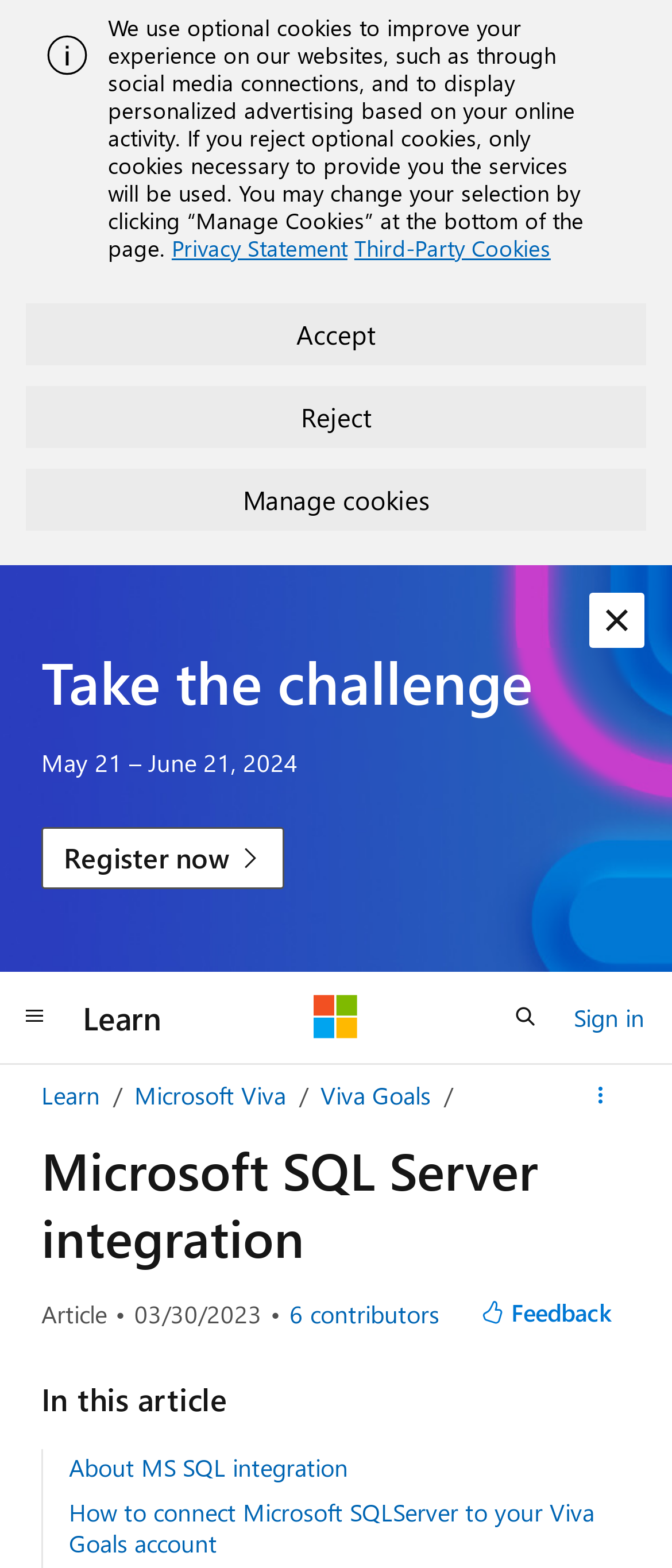Please determine the bounding box coordinates of the element's region to click for the following instruction: "Get feedback".

[0.688, 0.82, 0.938, 0.854]